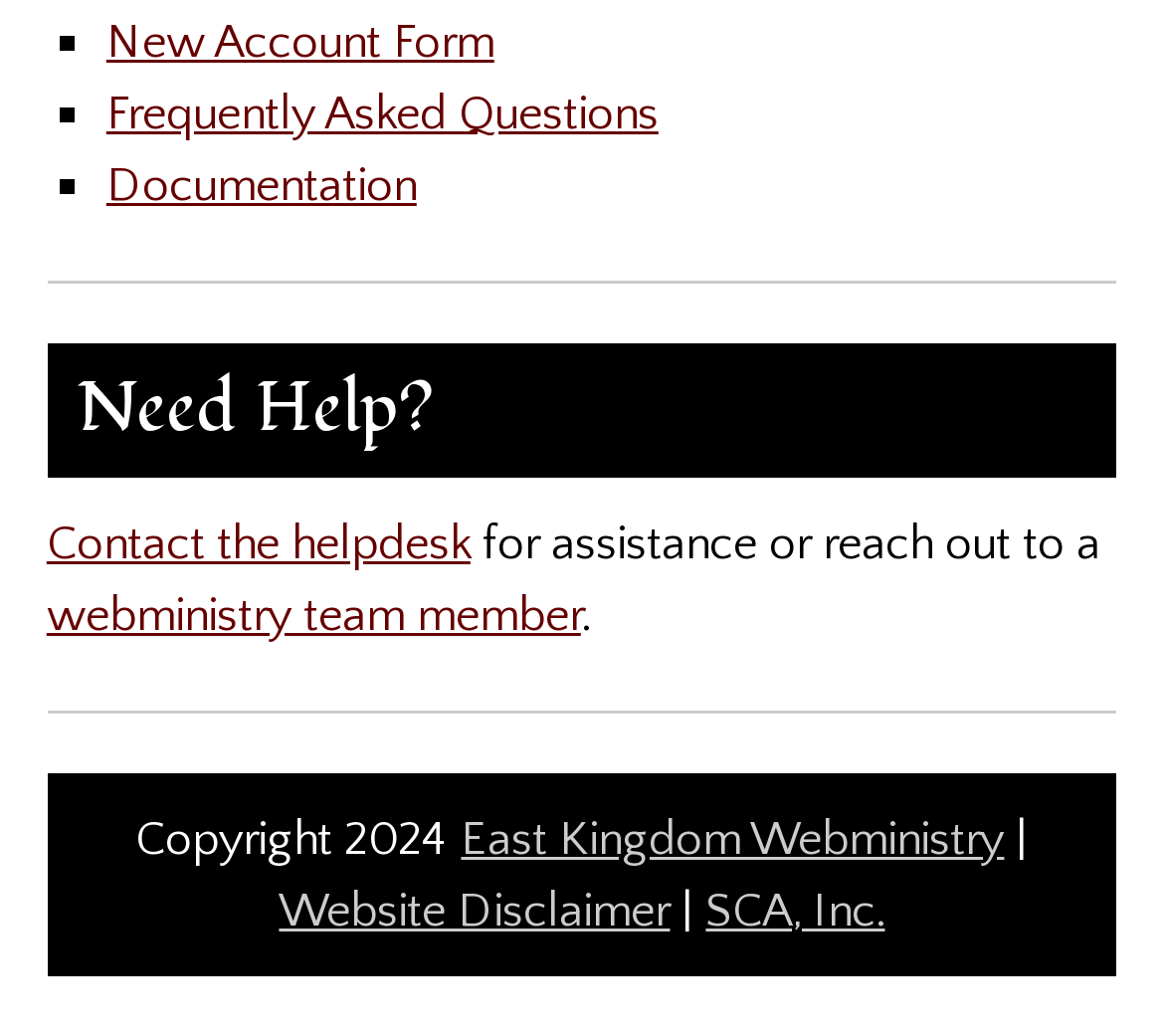Review the image closely and give a comprehensive answer to the question: What is the purpose of the 'Contact the helpdesk' link?

The link 'Contact the helpdesk' is likely used to get help or assistance from the website's support team, as it is a common functionality found on many websites that provide support to their users.